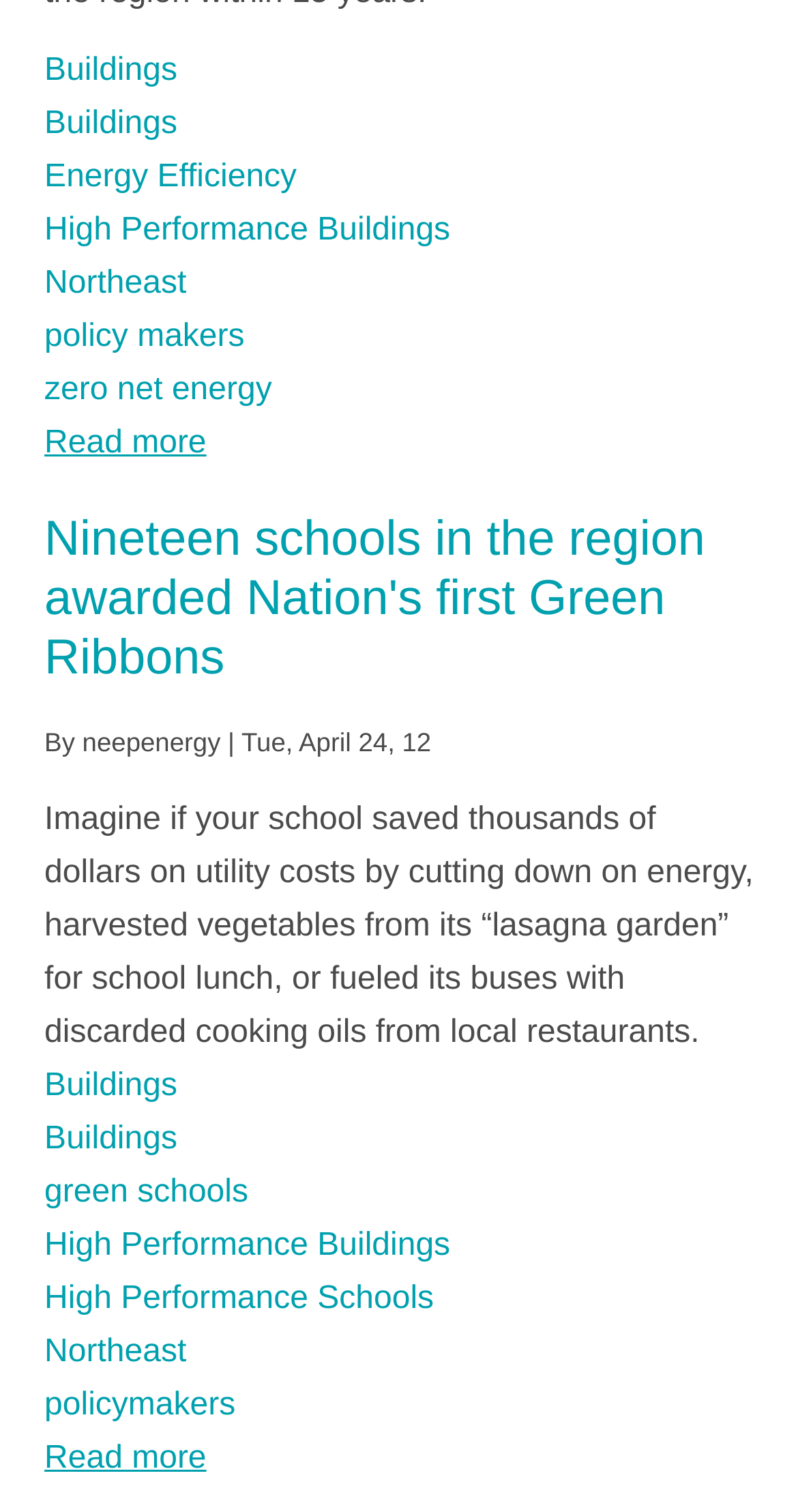Please give a succinct answer to the question in one word or phrase:
How many times is the word 'Buildings' mentioned?

3